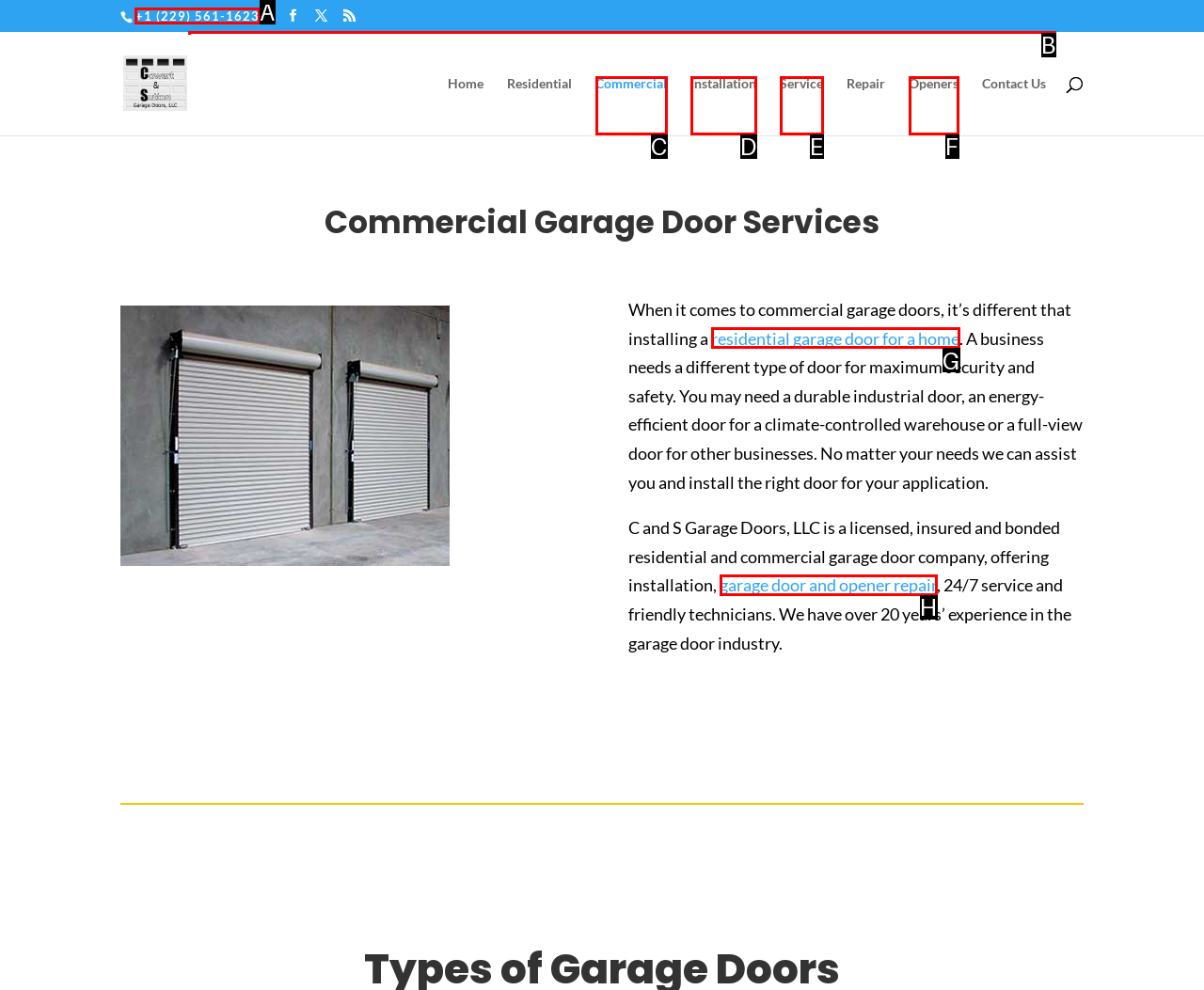Determine the letter of the element you should click to carry out the task: Call the company
Answer with the letter from the given choices.

A